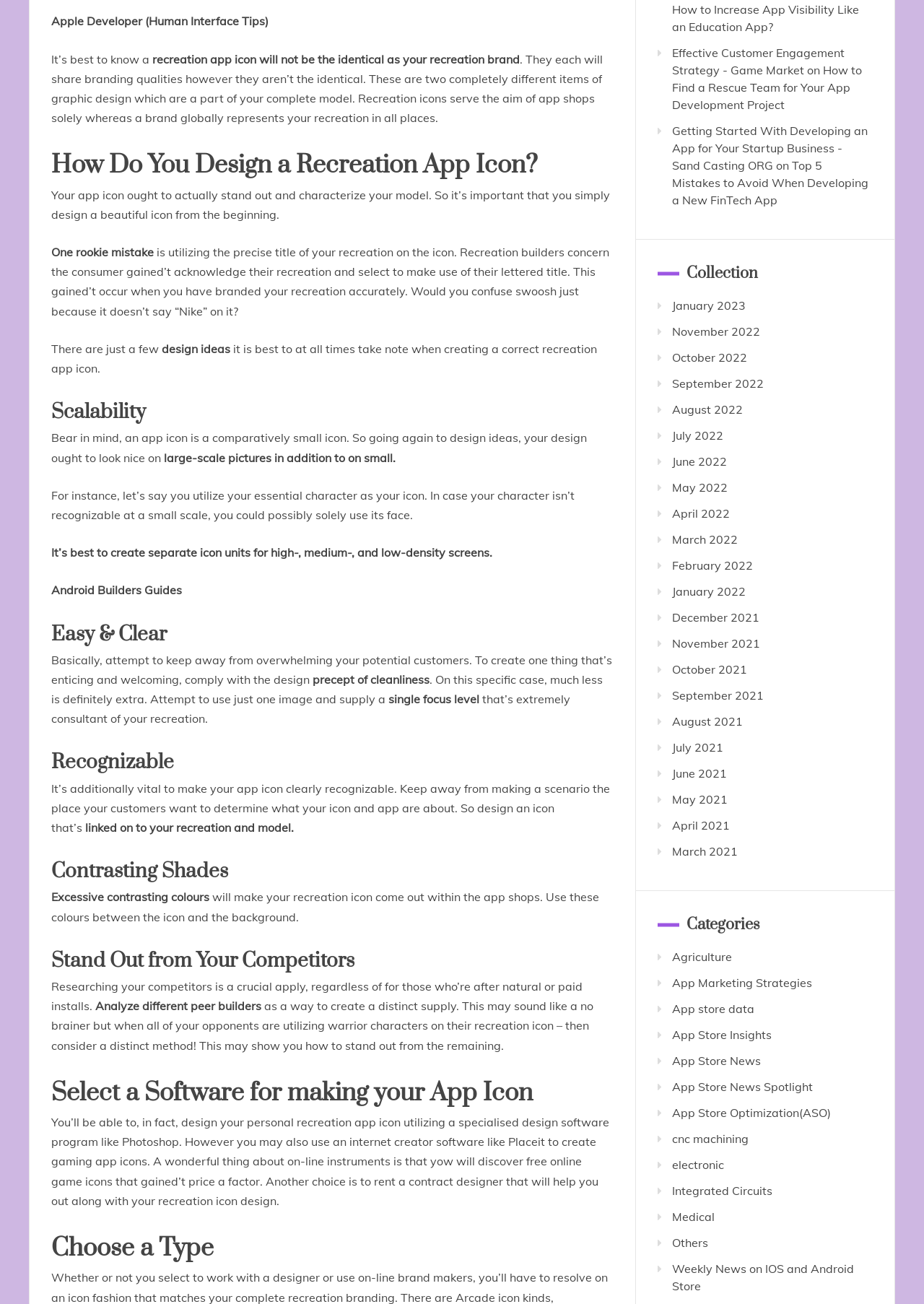Find and provide the bounding box coordinates for the UI element described here: "February 2022". The coordinates should be given as four float numbers between 0 and 1: [left, top, right, bottom].

[0.727, 0.428, 0.815, 0.439]